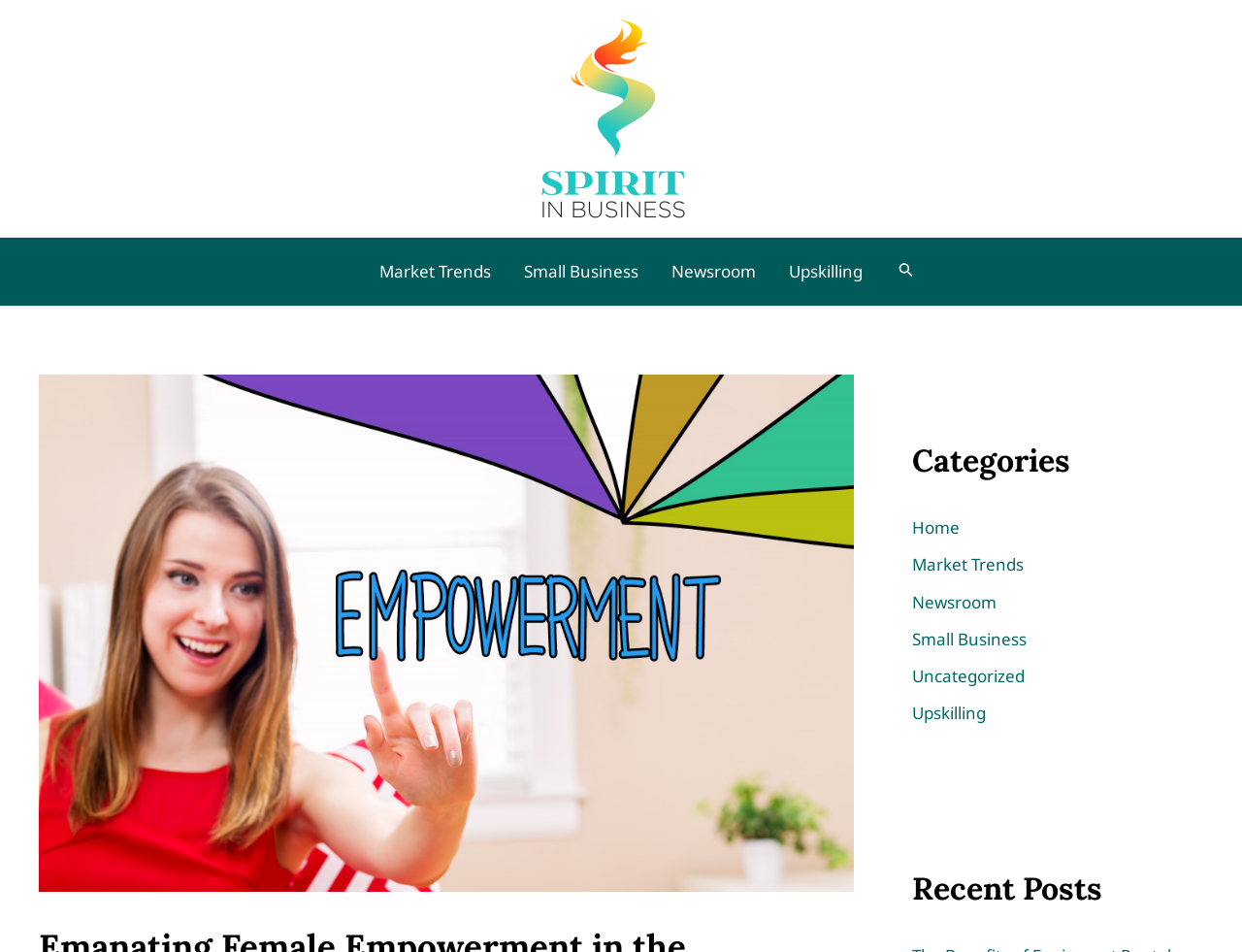Respond to the question below with a single word or phrase:
What is the topic of the image on the webpage?

Women empowerment